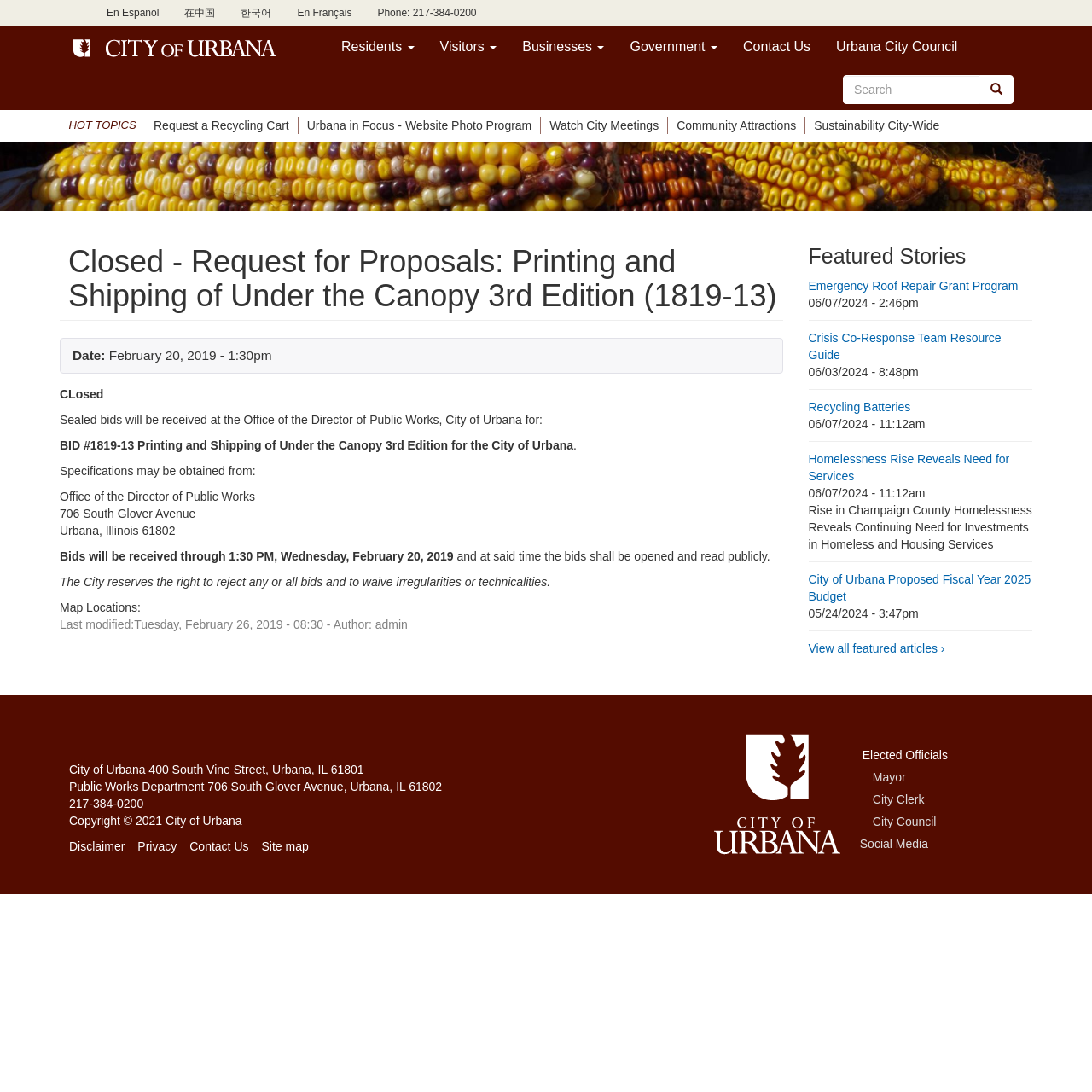Using the webpage screenshot, find the UI element described by Watch City Meetings. Provide the bounding box coordinates in the format (top-left x, top-left y, bottom-right x, bottom-right y), ensuring all values are floating point numbers between 0 and 1.

[0.503, 0.108, 0.603, 0.121]